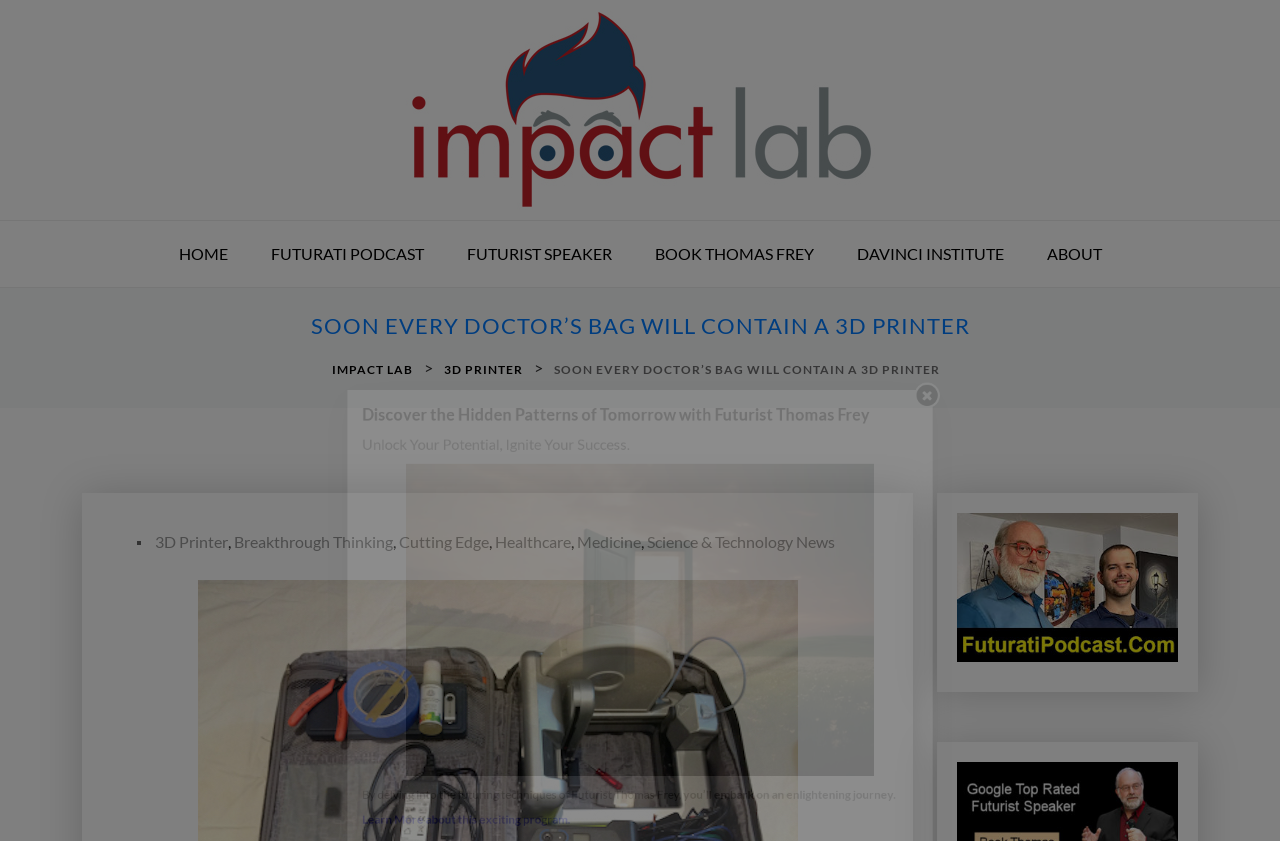Identify the bounding box coordinates for the element you need to click to achieve the following task: "listen to Futurati Podcast". Provide the bounding box coordinates as four float numbers between 0 and 1, in the form [left, top, right, bottom].

[0.196, 0.263, 0.346, 0.341]